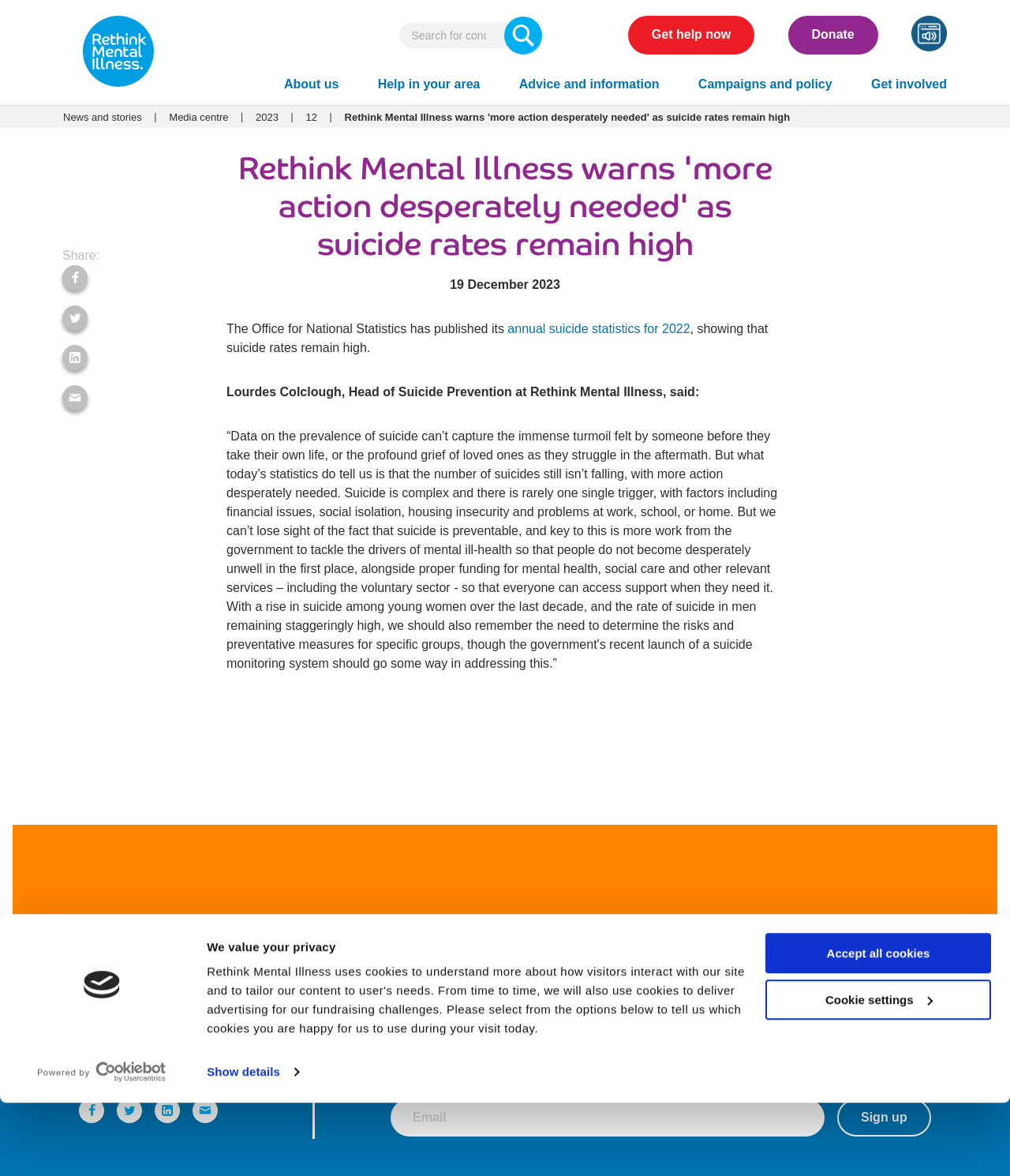Please mark the bounding box coordinates of the area that should be clicked to carry out the instruction: "Get help now".

[0.622, 0.013, 0.747, 0.047]